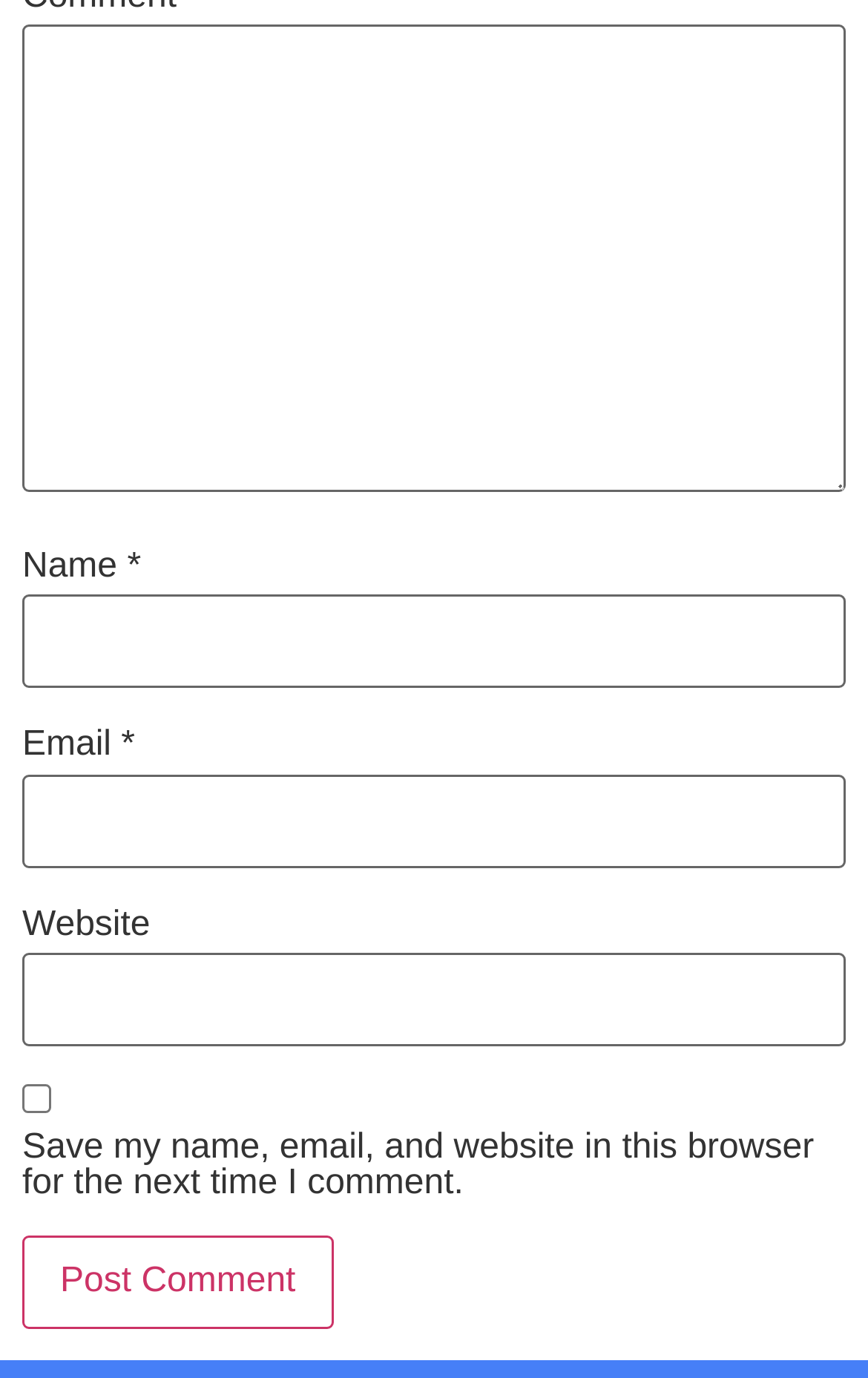Provide the bounding box coordinates of the HTML element described by the text: "parent_node: Email * aria-describedby="email-notes" name="email"". The coordinates should be in the format [left, top, right, bottom] with values between 0 and 1.

[0.026, 0.562, 0.974, 0.63]